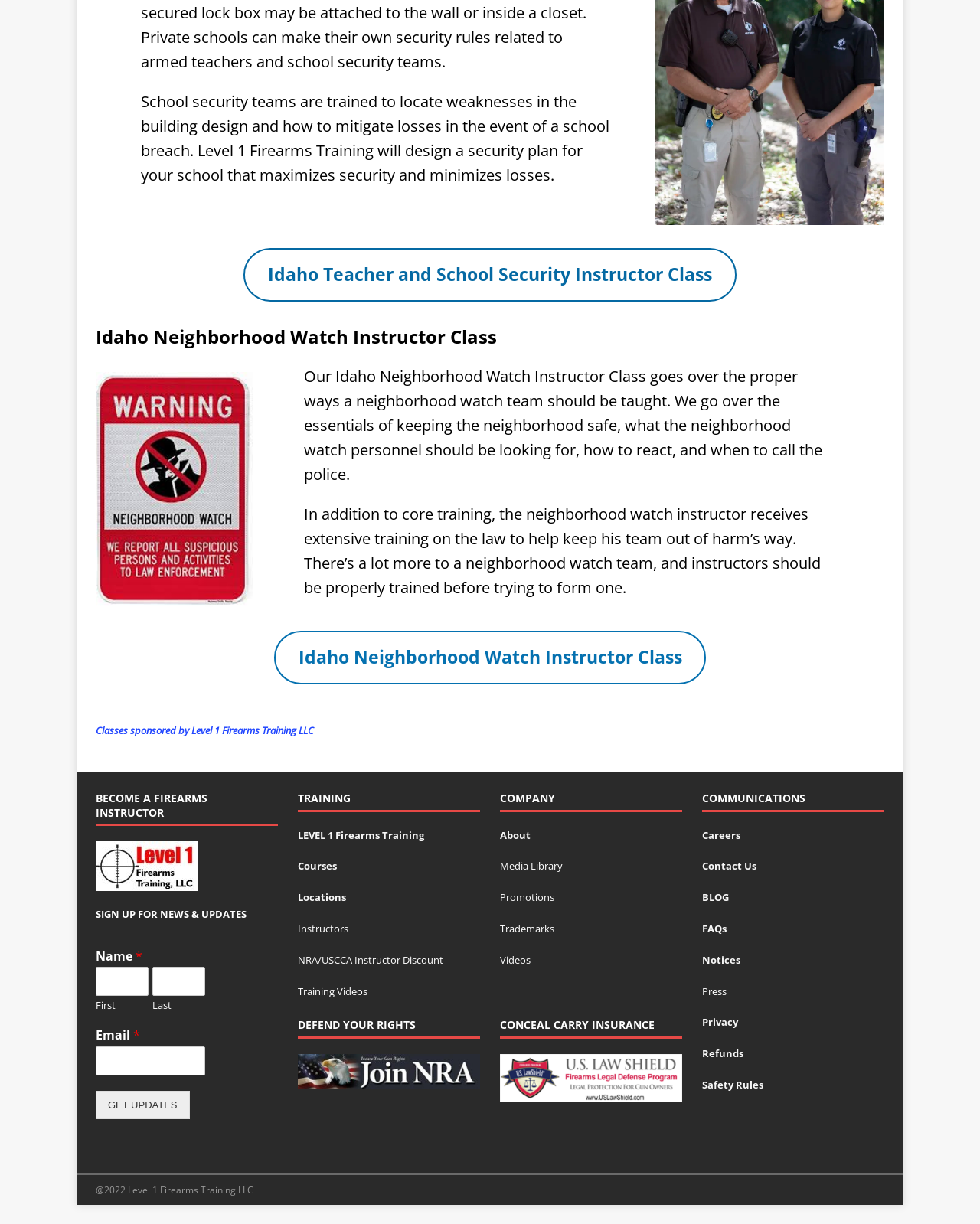Given the description "Courses", provide the bounding box coordinates of the corresponding UI element.

[0.304, 0.702, 0.344, 0.713]